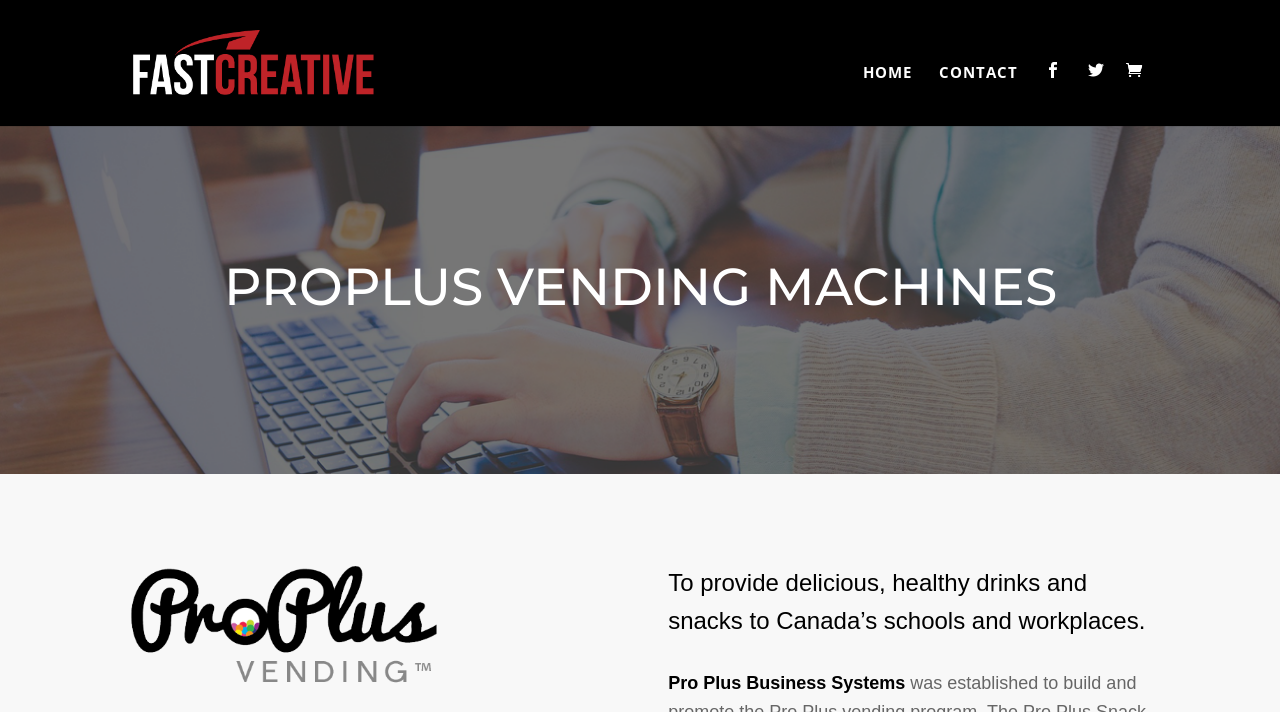What is the name of the business system mentioned on the webpage?
Provide a well-explained and detailed answer to the question.

I found the name of the business system by looking at the StaticText element with the text 'Pro Plus Business Systems', which is likely a system related to ProPlus Vending.